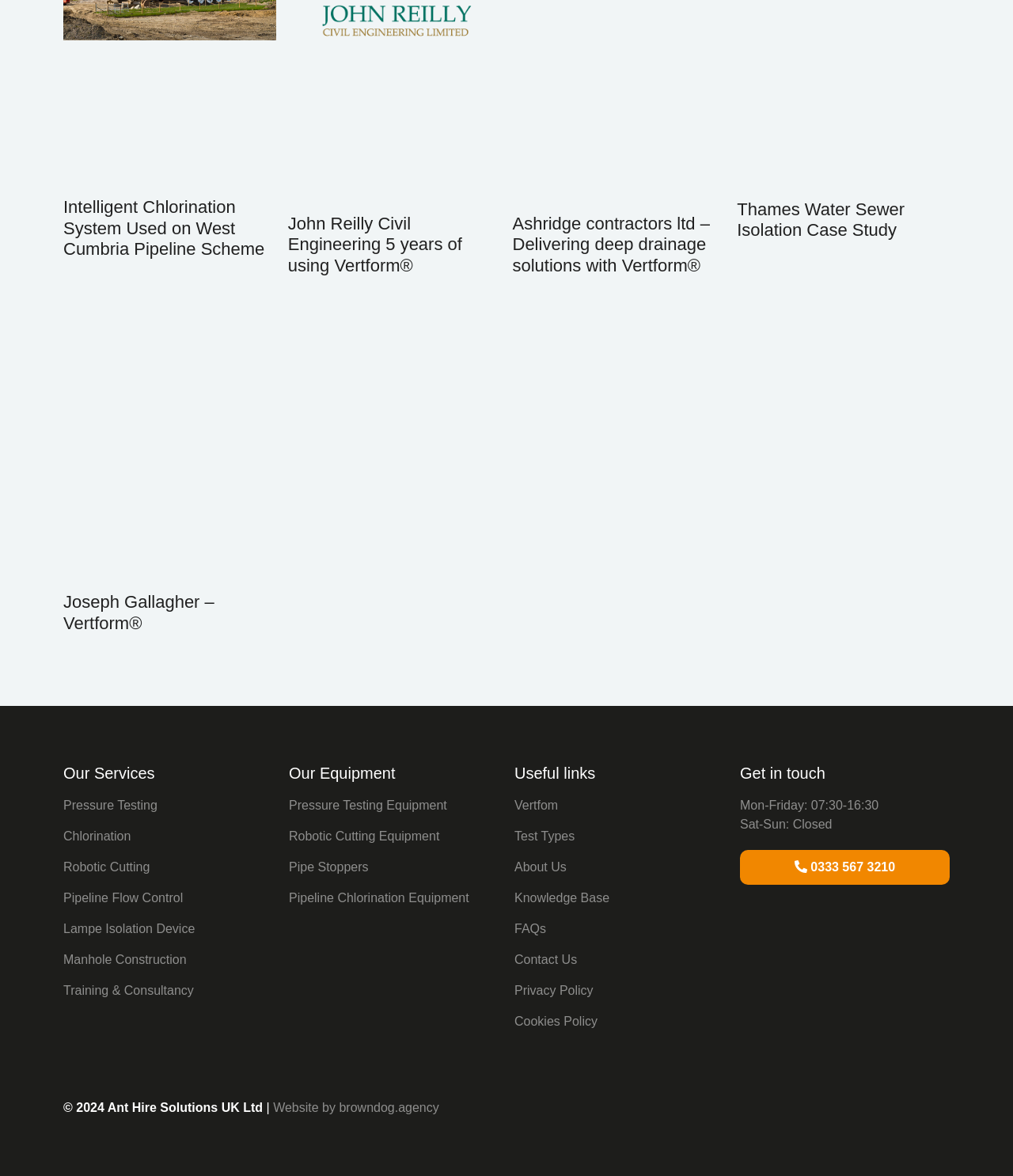Pinpoint the bounding box coordinates of the clickable area needed to execute the instruction: "Get in touch with Ant Hire Solutions UK Ltd". The coordinates should be specified as four float numbers between 0 and 1, i.e., [left, top, right, bottom].

[0.8, 0.731, 0.884, 0.743]